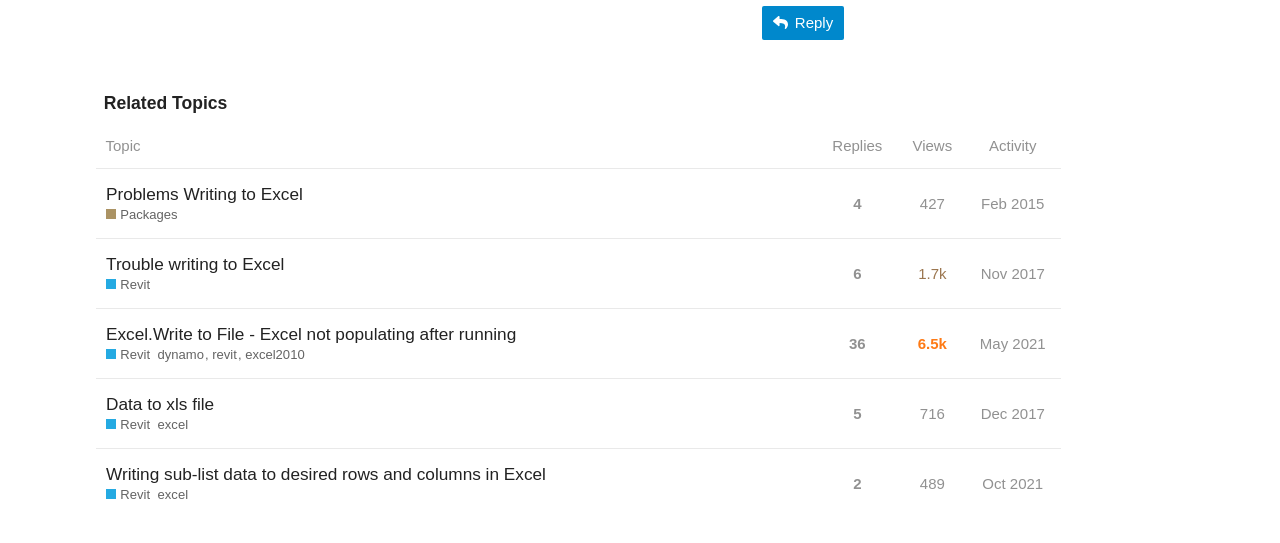What is the date of the topic 'Writing sub-list data to desired rows and columns in Excel Revit Tags'?
Using the visual information, respond with a single word or phrase.

Oct 2021